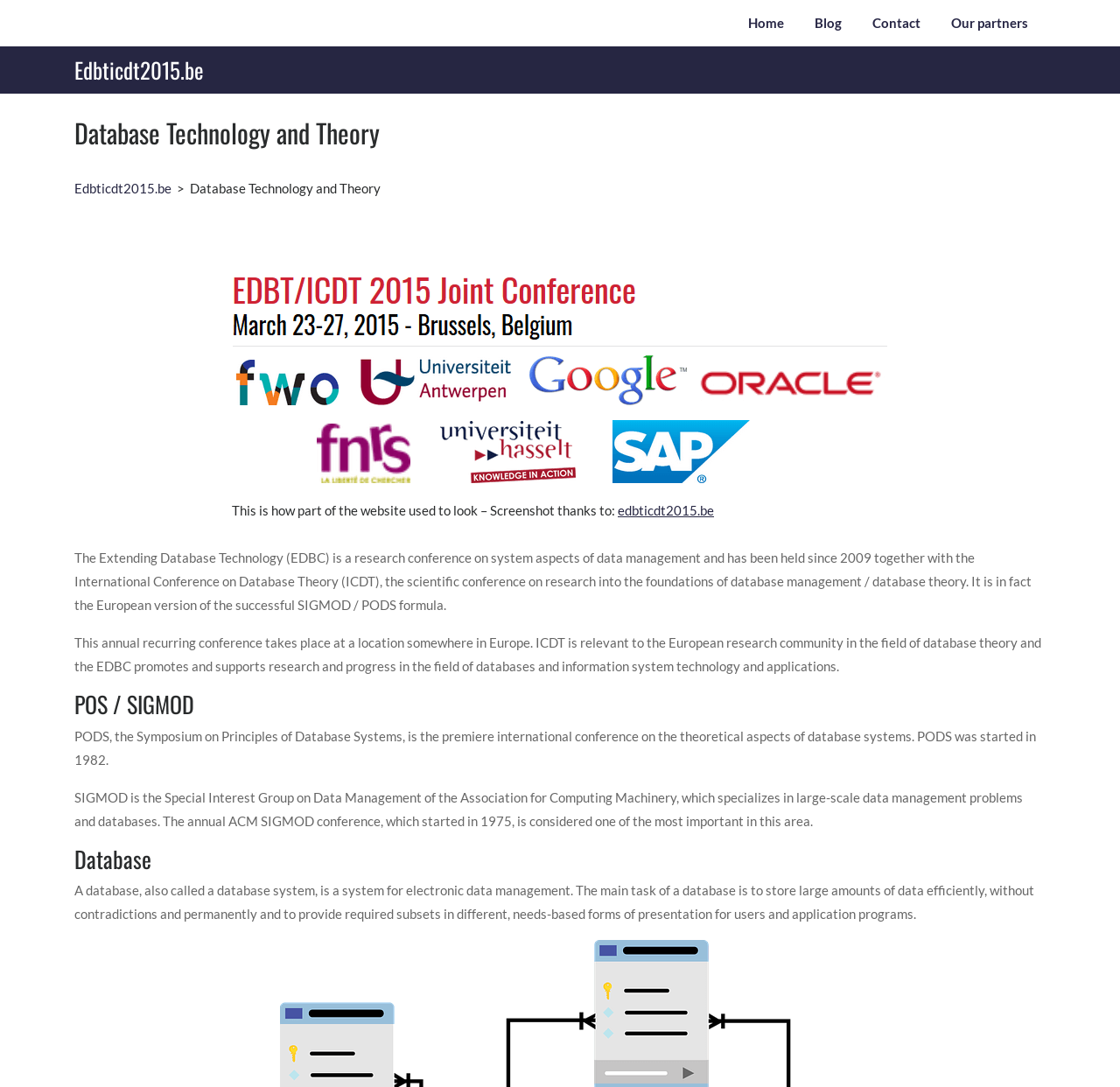What is the name of the Special Interest Group on Data Management?
Provide a one-word or short-phrase answer based on the image.

SIGMOD